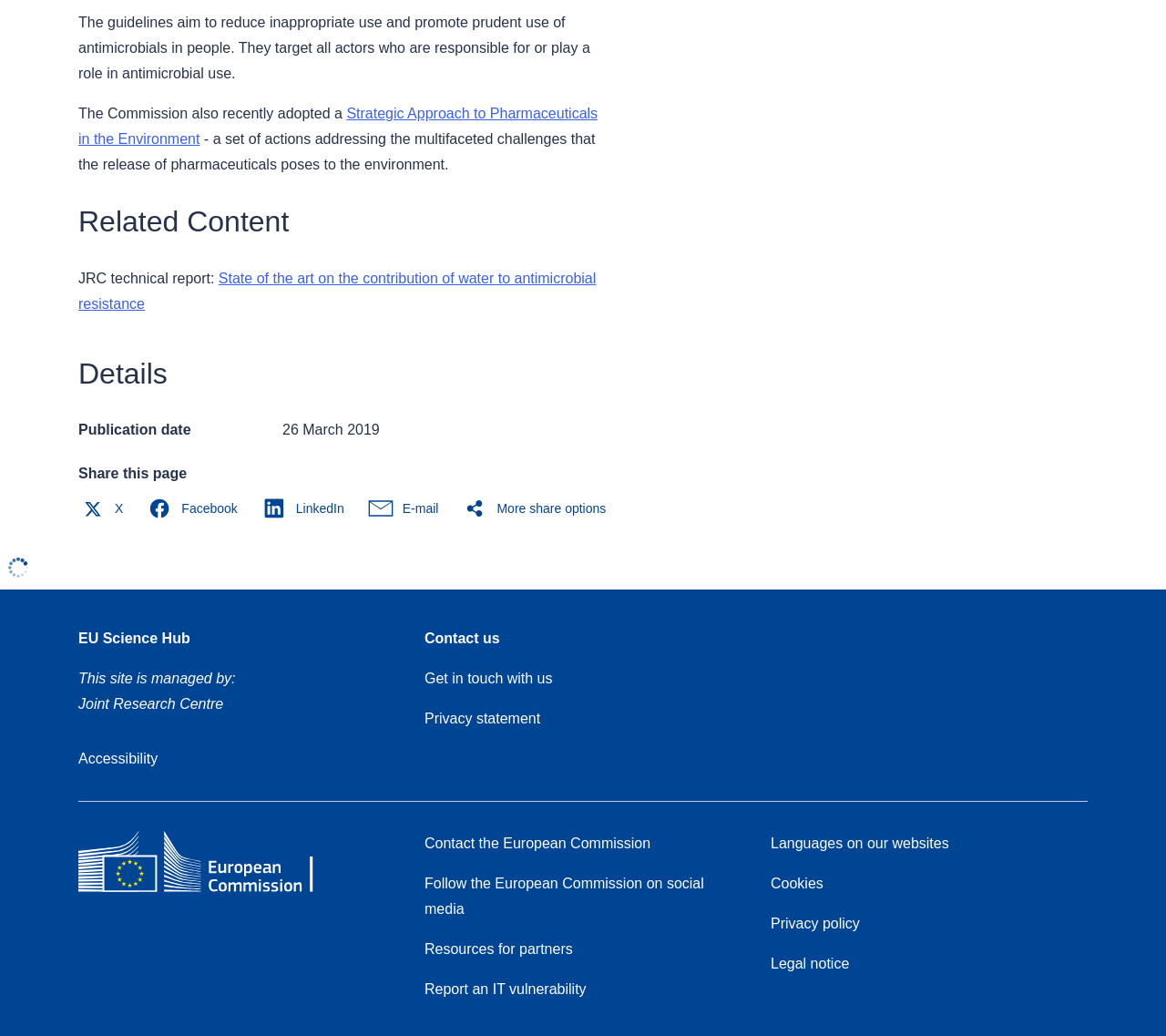How many share options are available? Using the information from the screenshot, answer with a single word or phrase.

At least 5